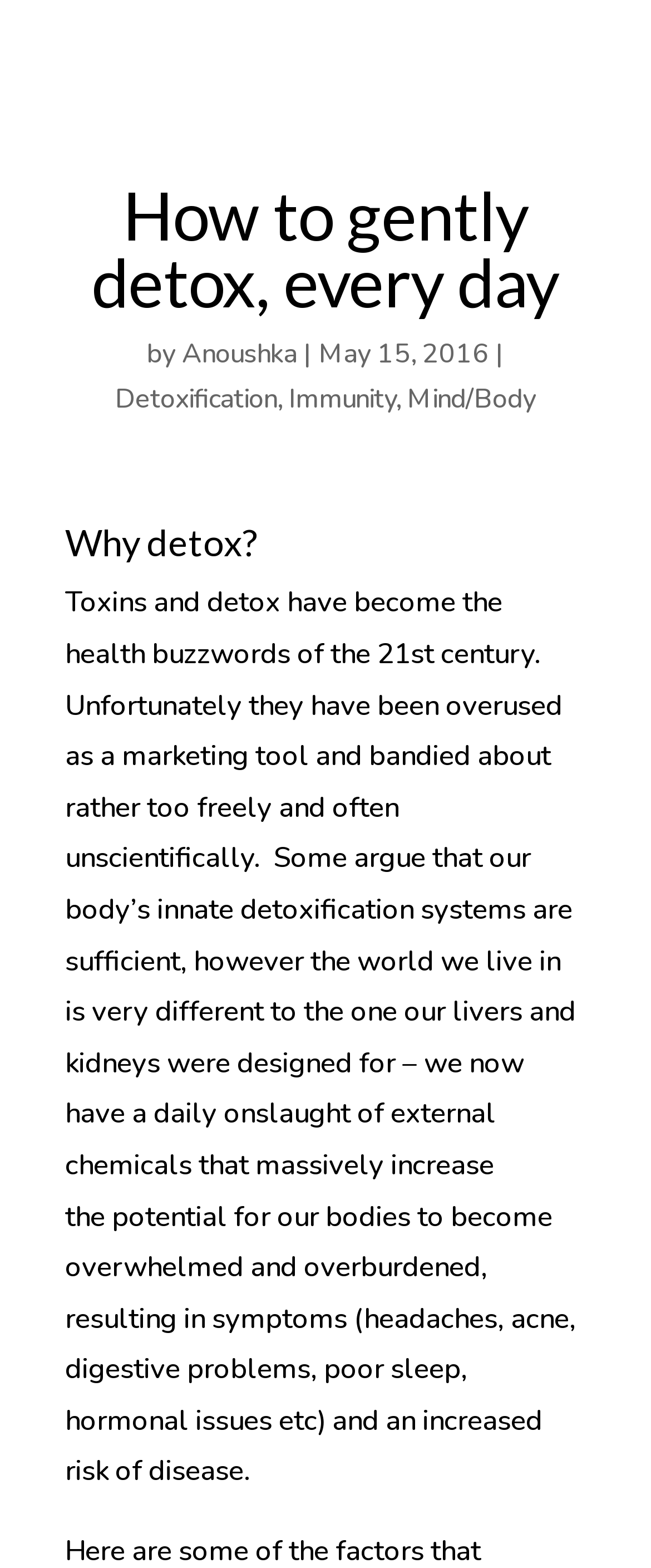Using the provided element description "Immunity", determine the bounding box coordinates of the UI element.

[0.444, 0.243, 0.608, 0.267]